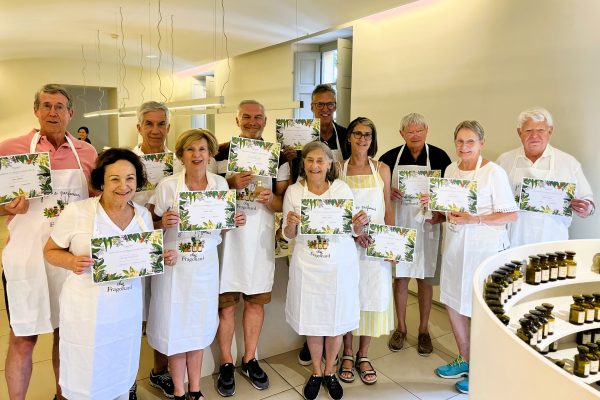What is the atmosphere of the studio?
Look at the image and answer the question with a single word or phrase.

Creative and celebratory